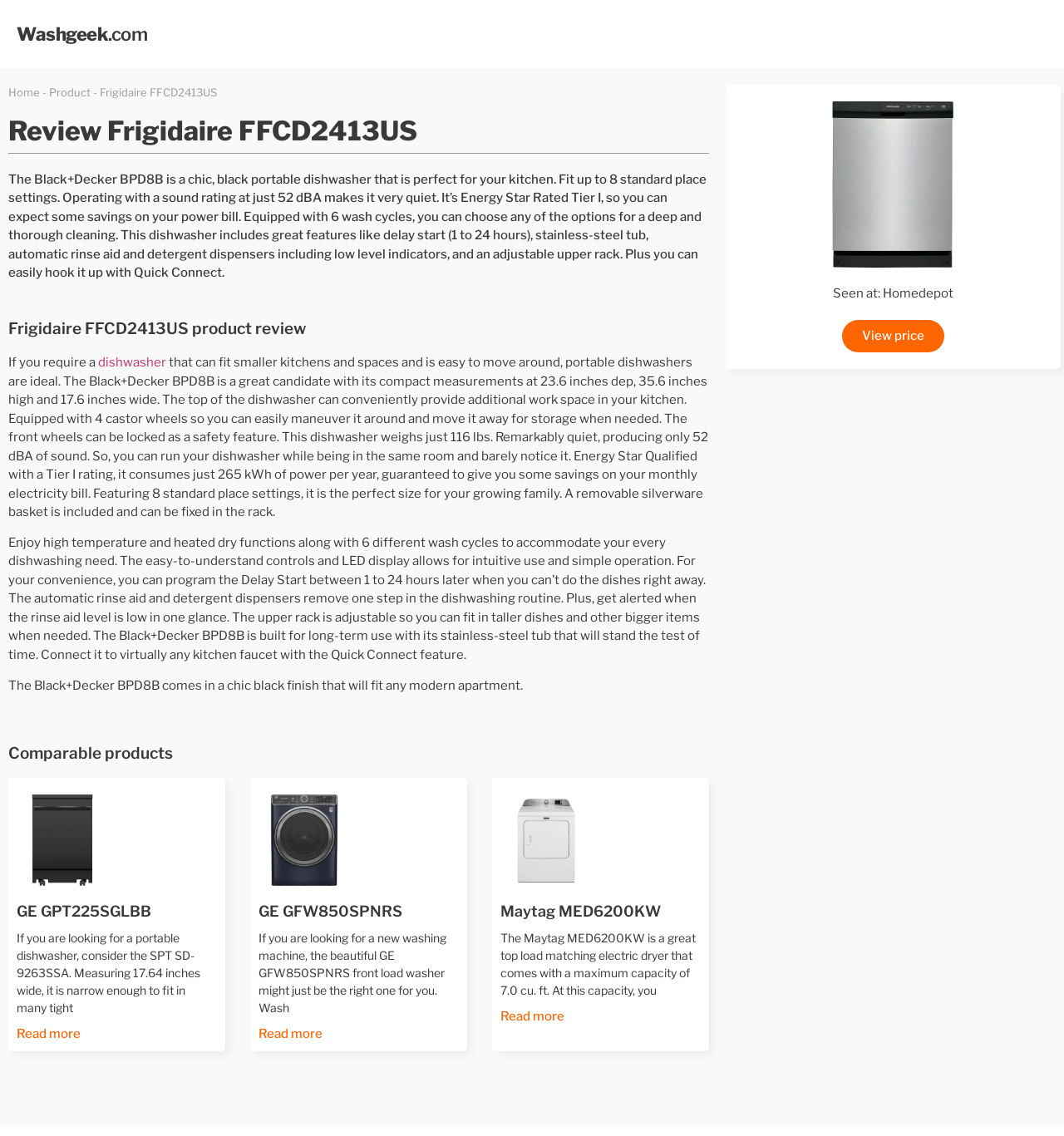How many castor wheels does this dishwasher have?
Provide an in-depth answer to the question, covering all aspects.

According to the product description, the Black+Decker BPD8B is equipped with 4 castor wheels, making it easy to maneuver and move around.